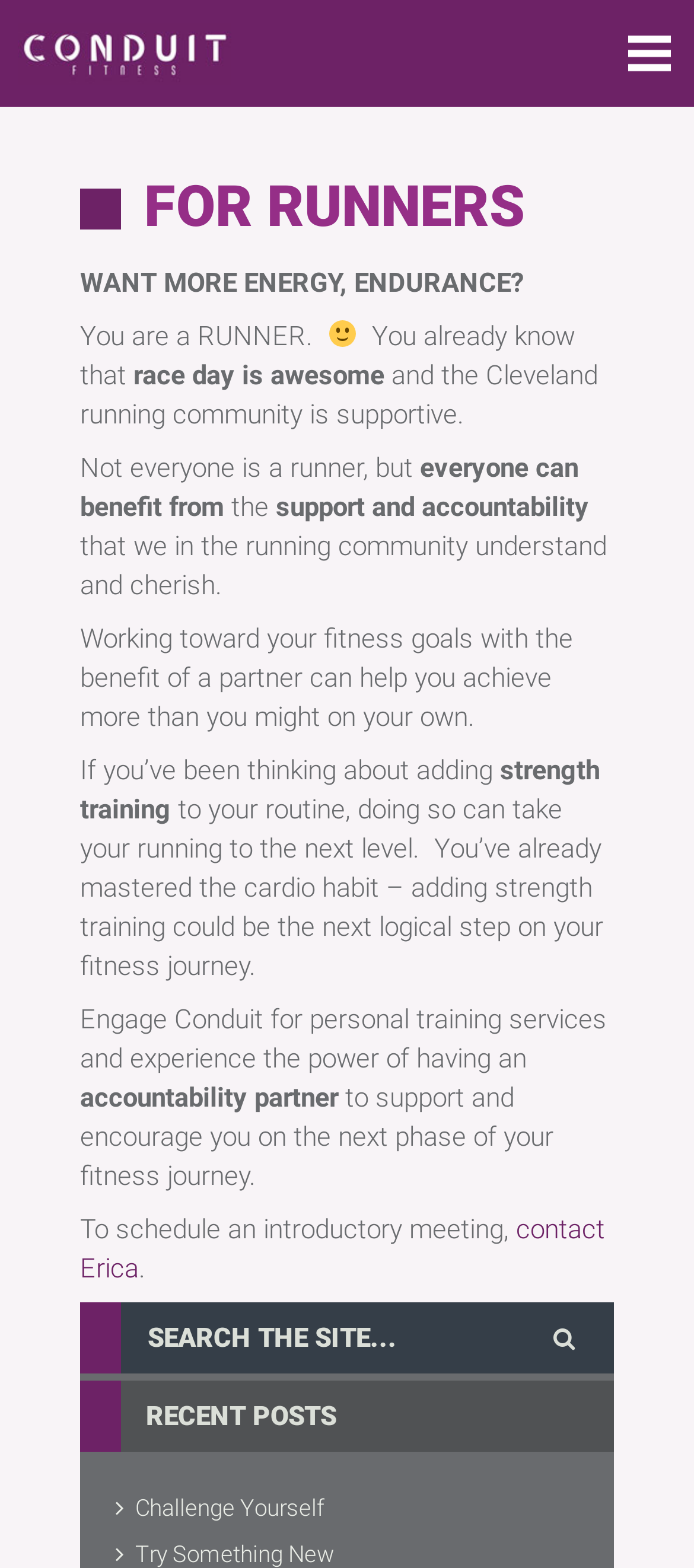Carefully examine the image and provide an in-depth answer to the question: What is the main topic of this webpage?

Based on the content of the webpage, it appears to be focused on running and fitness, specifically targeting runners and discussing the benefits of strength training and having an accountability partner.